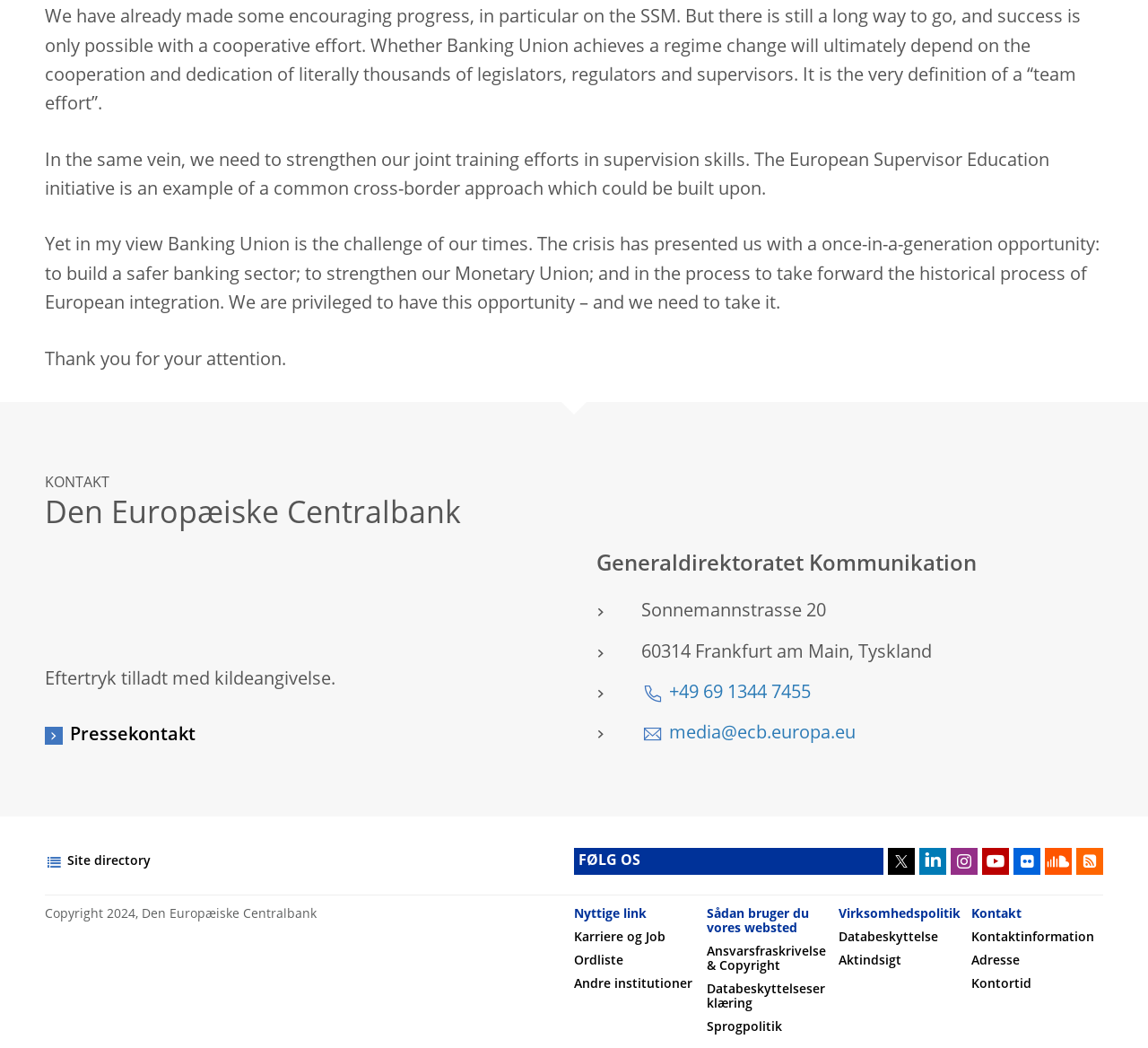Can you determine the bounding box coordinates of the area that needs to be clicked to fulfill the following instruction: "Send an email to media@ecb.europa.eu"?

[0.559, 0.692, 0.745, 0.709]